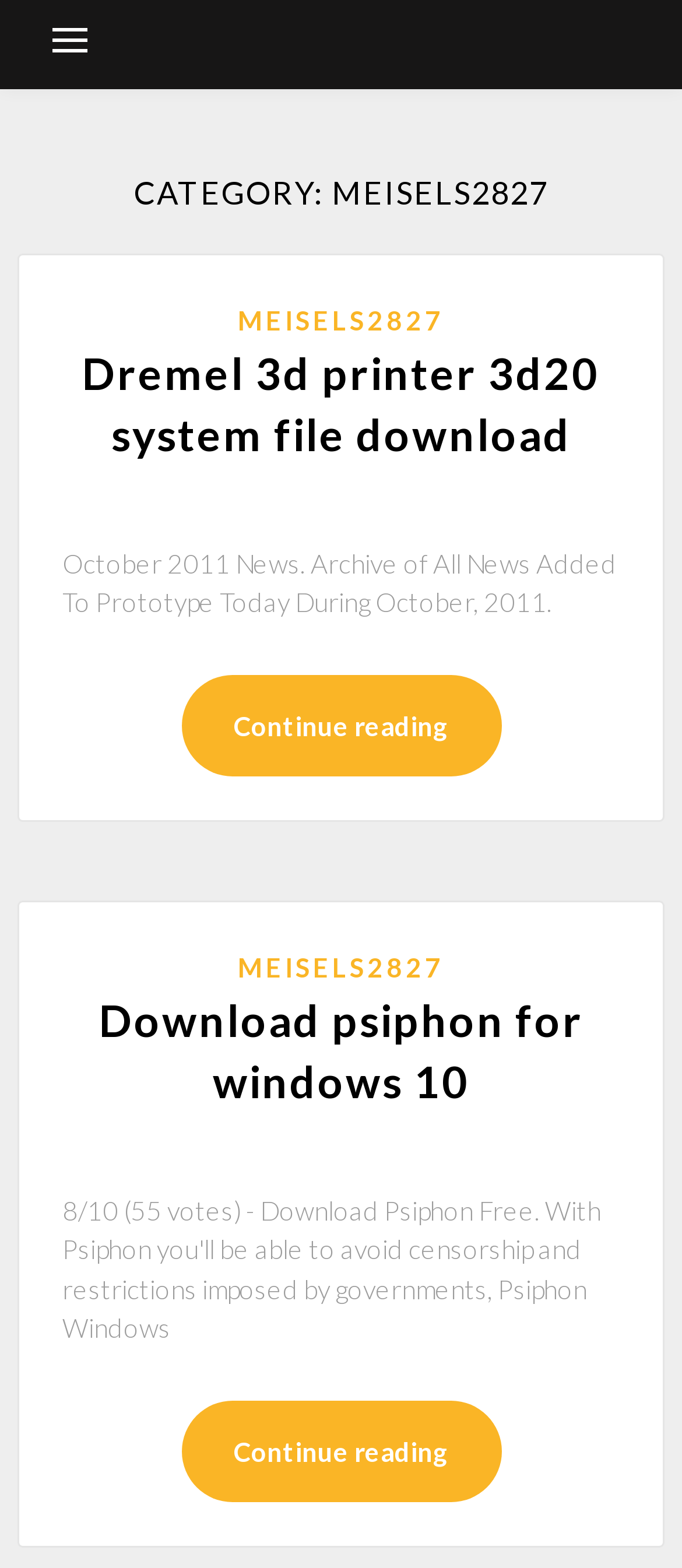Convey a detailed summary of the webpage, mentioning all key elements.

The webpage appears to be a blog or news article page, with a focus on 3D printing. At the top, there is a button to expand the primary menu, followed by a header section that spans almost the entire width of the page. The header contains a category title, "CATEGORY: MEISELS2827".

Below the header, there is an article section that takes up most of the page's content area. Within this section, there are several links and headings. The first link is to "MEISELS2827", followed by a heading that reads "Dremel 3d printer 3d20 system file download". This heading has a corresponding link to the same title.

Further down, there is a static text block that appears to be an archive of news from October 2011. Below this text, there is a "Continue reading" link. The next section contains another link to "MEISELS2827", followed by a heading that reads "Download psiphon for windows 10", which also has a corresponding link.

Throughout the article section, there are a total of three "Continue reading" links, suggesting that the articles are truncated and require the user to click to read more. There are also multiple links to different topics, including 3D printing and software downloads.